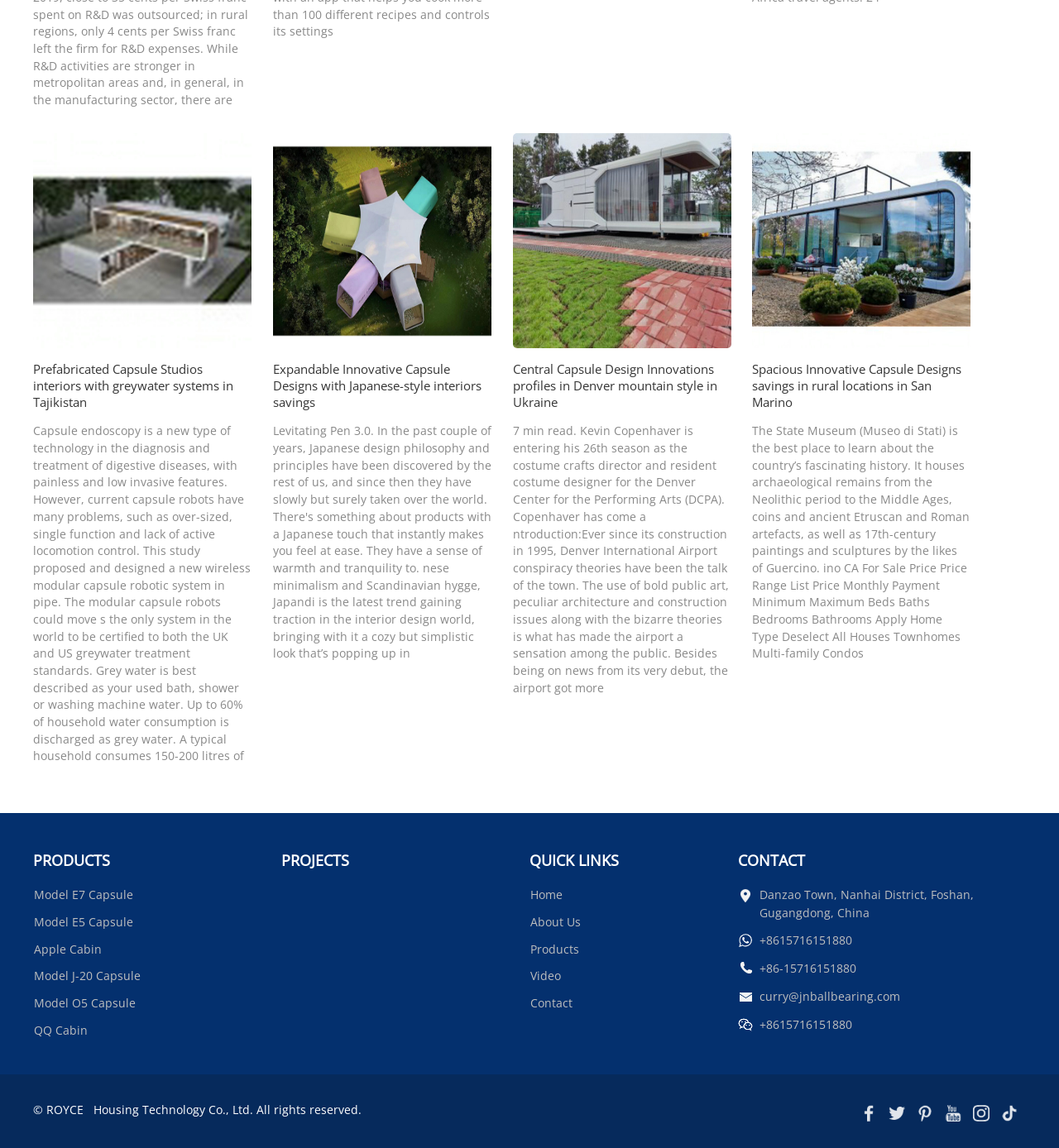For the element described, predict the bounding box coordinates as (top-left x, top-left y, bottom-right x, bottom-right y). All values should be between 0 and 1. Element description: Model O5 Capsule

[0.031, 0.867, 0.128, 0.881]